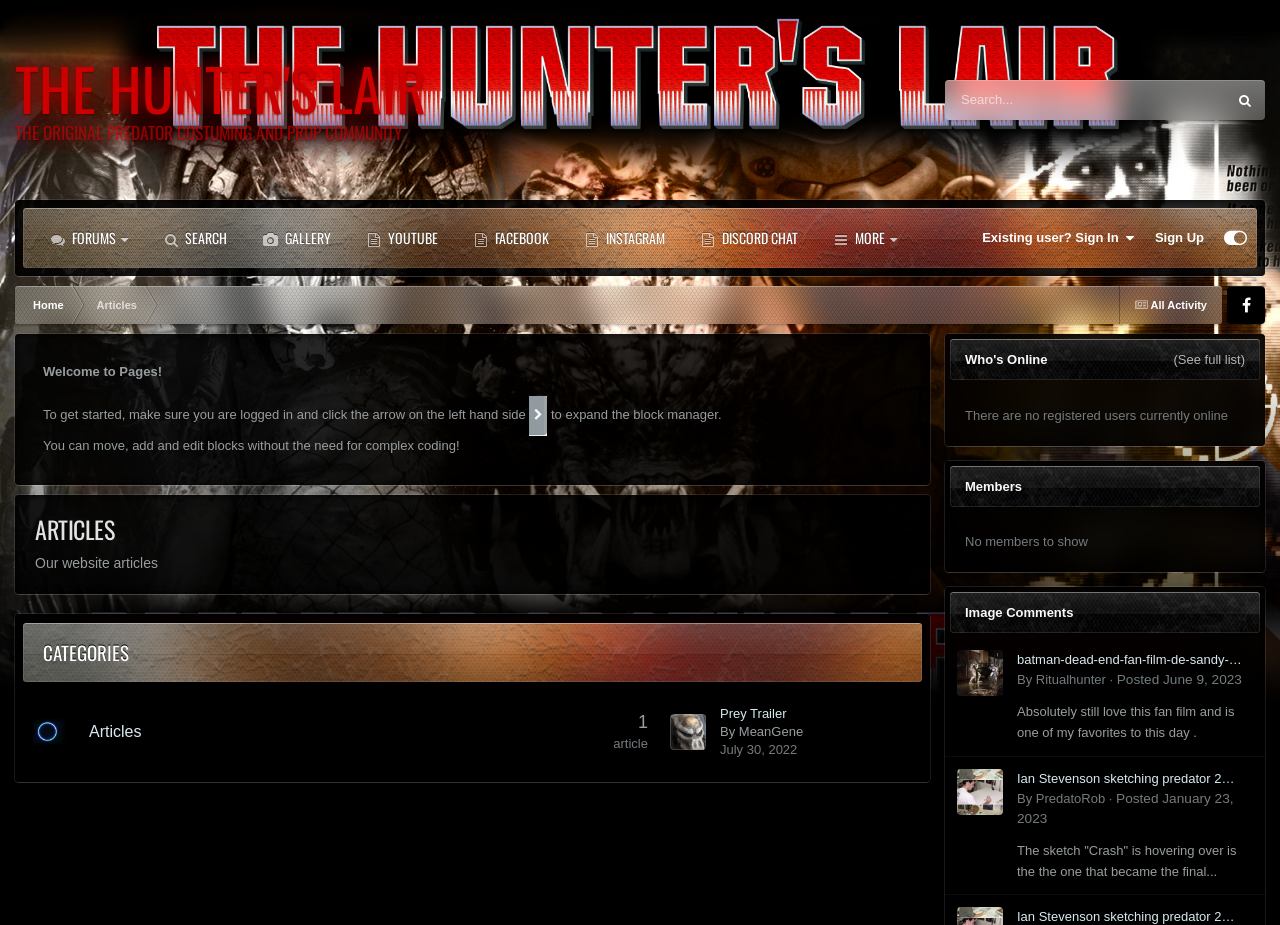Identify the bounding box coordinates for the region to click in order to carry out this instruction: "Read article 'Prey Trailer'". Provide the coordinates using four float numbers between 0 and 1, formatted as [left, top, right, bottom].

[0.562, 0.762, 0.716, 0.782]